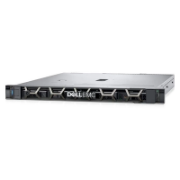Provide an in-depth description of the image.

The image features a Dell PowerEdge server, specifically designed for rack-mounted environments. This 1U server unit is characterized by its sleek metal chassis and front panel, which is adorned with the "Dell EMC" logo, indicating its enterprise-level performance and reliability. Its compact design allows for efficient use of space in data centers, making it an ideal choice for businesses requiring high processing power within a limited footprint. The image showcases the server from a frontal perspective, highlighting its ventilation grilles, which are integral for maintaining optimal operating temperatures. This model is part of a broader category of server solutions aimed at delivering robust performance for various applications, including virtualization, database management, and cloud computing.